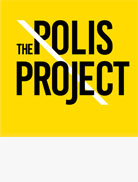What is the purpose of 'The Polis Project'?
Based on the image content, provide your answer in one word or a short phrase.

Social justice